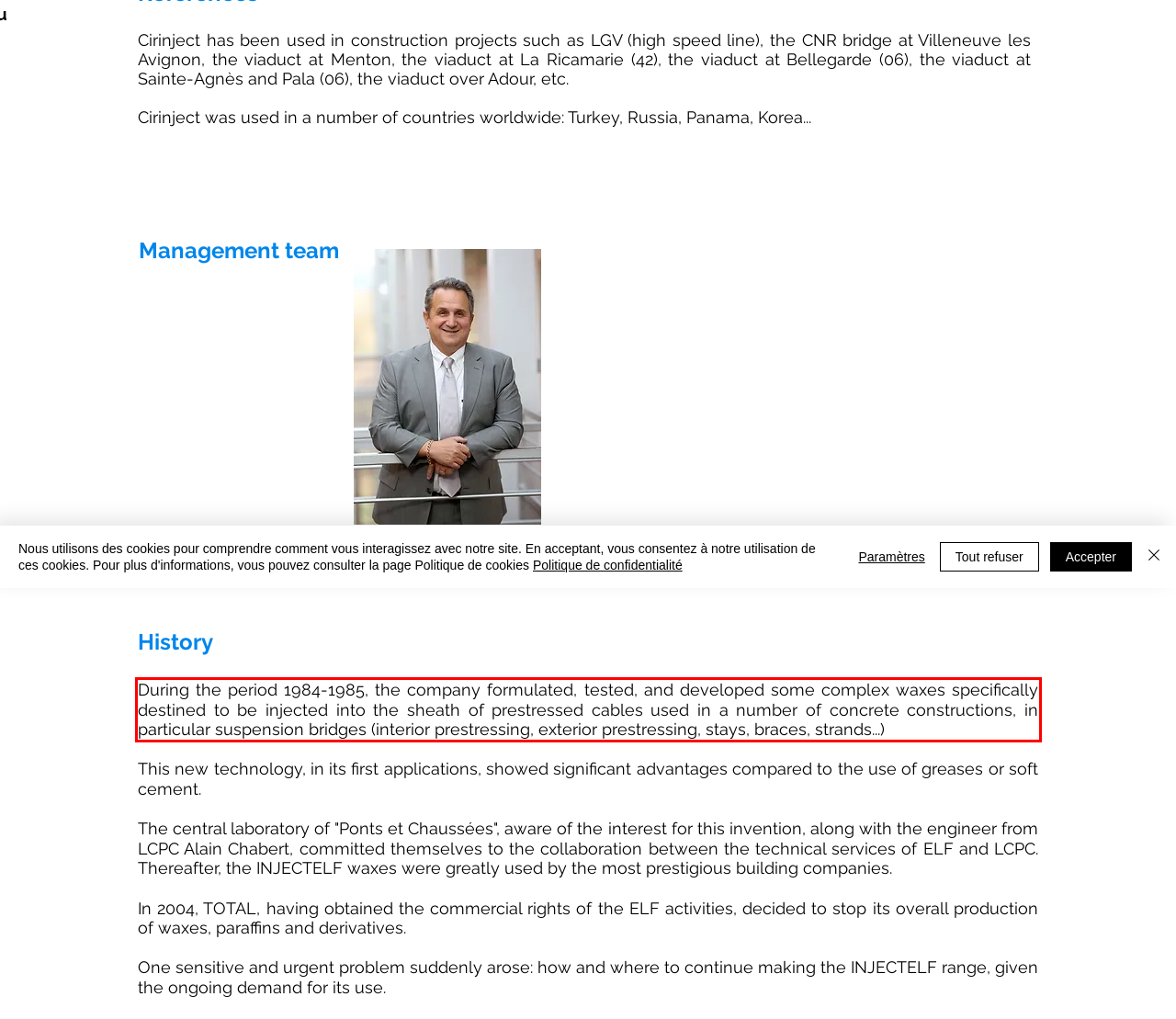Within the provided webpage screenshot, find the red rectangle bounding box and perform OCR to obtain the text content.

During the period 1984-1985, the company formulated, tested, and developed some complex waxes specifically destined to be injected into the sheath of prestressed cables used in a number of concrete constructions, in particular suspension bridges (interior prestressing, exterior prestressing, stays, braces, strands...)